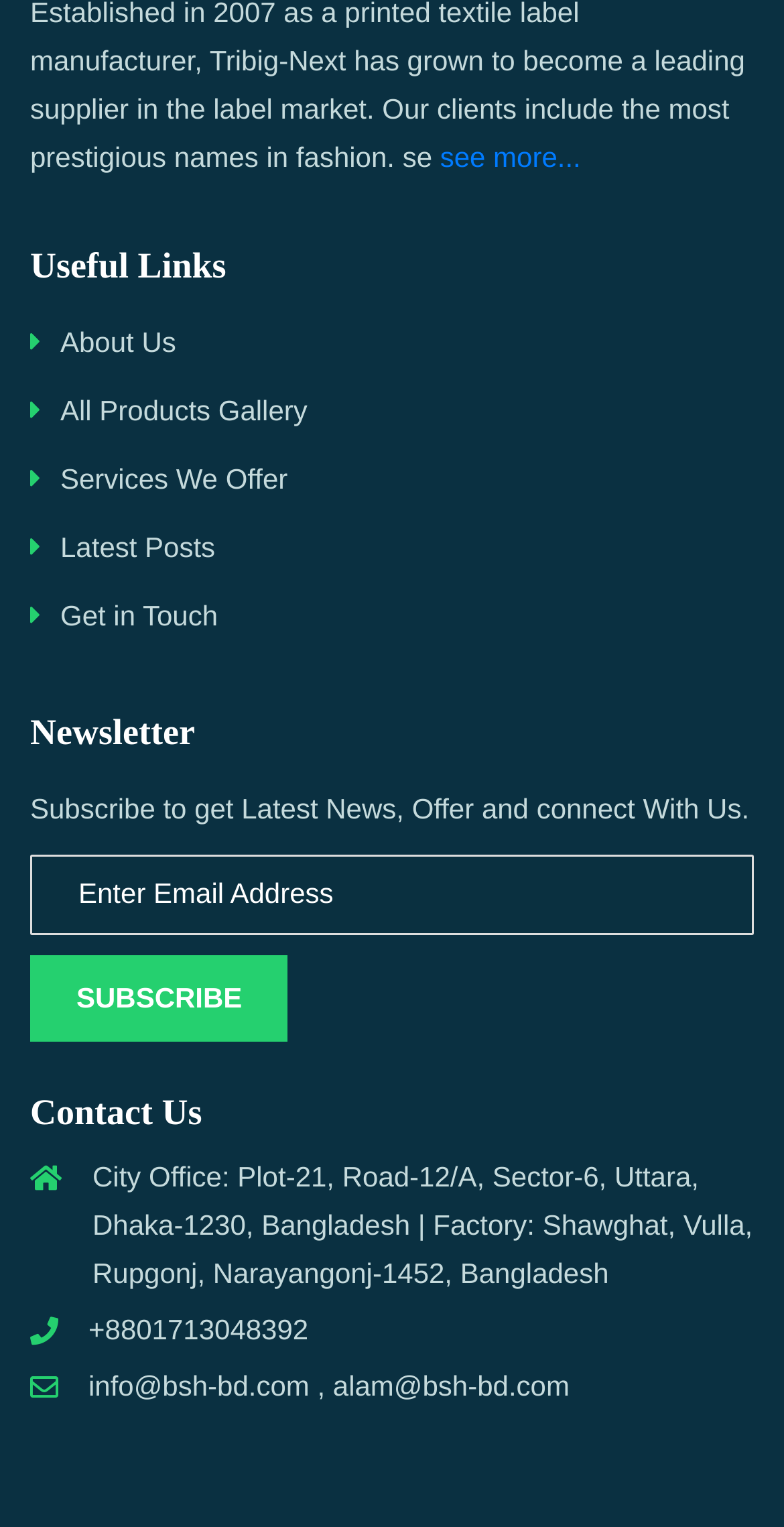Could you specify the bounding box coordinates for the clickable section to complete the following instruction: "Get in touch with the company"?

[0.038, 0.39, 0.278, 0.417]